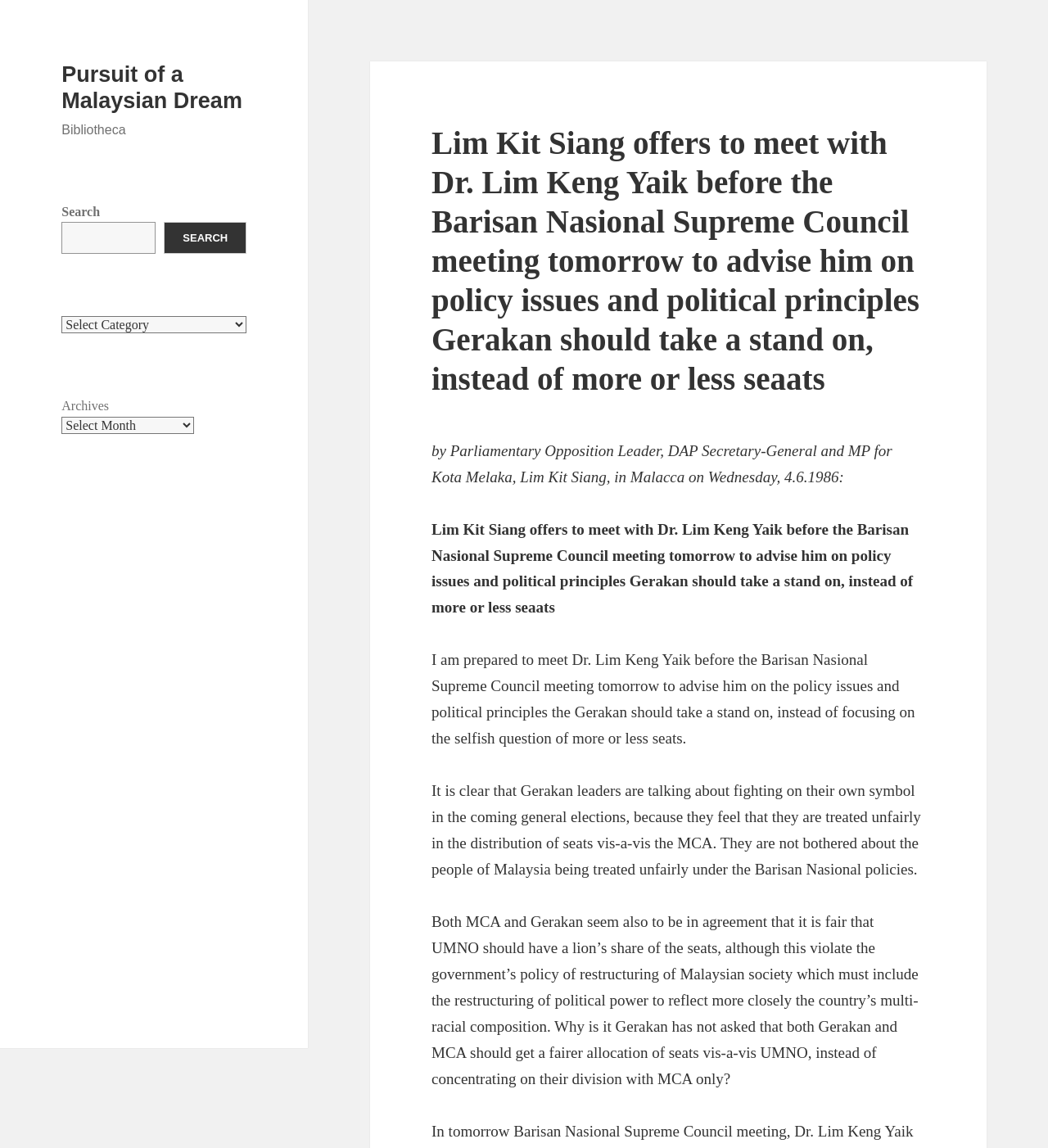Give a full account of the webpage's elements and their arrangement.

The webpage appears to be a blog post or an article with a title "Lim Kit Siang offers to meet with Dr. Lim Keng Yaik before the Barisan Nasional Supreme Council meeting tomorrow to advise him on policy issues and political principles Gerakan should take a stand on, instead of more or less seats". 

At the top left corner, there is a link "Pursuit of a Malaysian Dream" and a static text "Bibliotheca" next to it. Below these elements, there is a search bar with a search button and a label "Search". 

On the left side, there are several categories listed, including "Categories", "Archives", and a combobox for each. 

The main content of the webpage is a long article with several paragraphs. The article starts with a heading that matches the title of the webpage. The text is written by Parliamentary Opposition Leader, DAP Secretary-General, and MP for Kota Melaka, Lim Kit Siang, and is dated June 4, 1986. The article discusses Lim Kit Siang's offer to meet with Dr. Lim Keng Yaik to advise him on policy issues and political principles that Gerakan should take a stand on. The text also criticizes Gerakan leaders for focusing on their own interests rather than the people's welfare and questions the fairness of seat allocation among political parties.